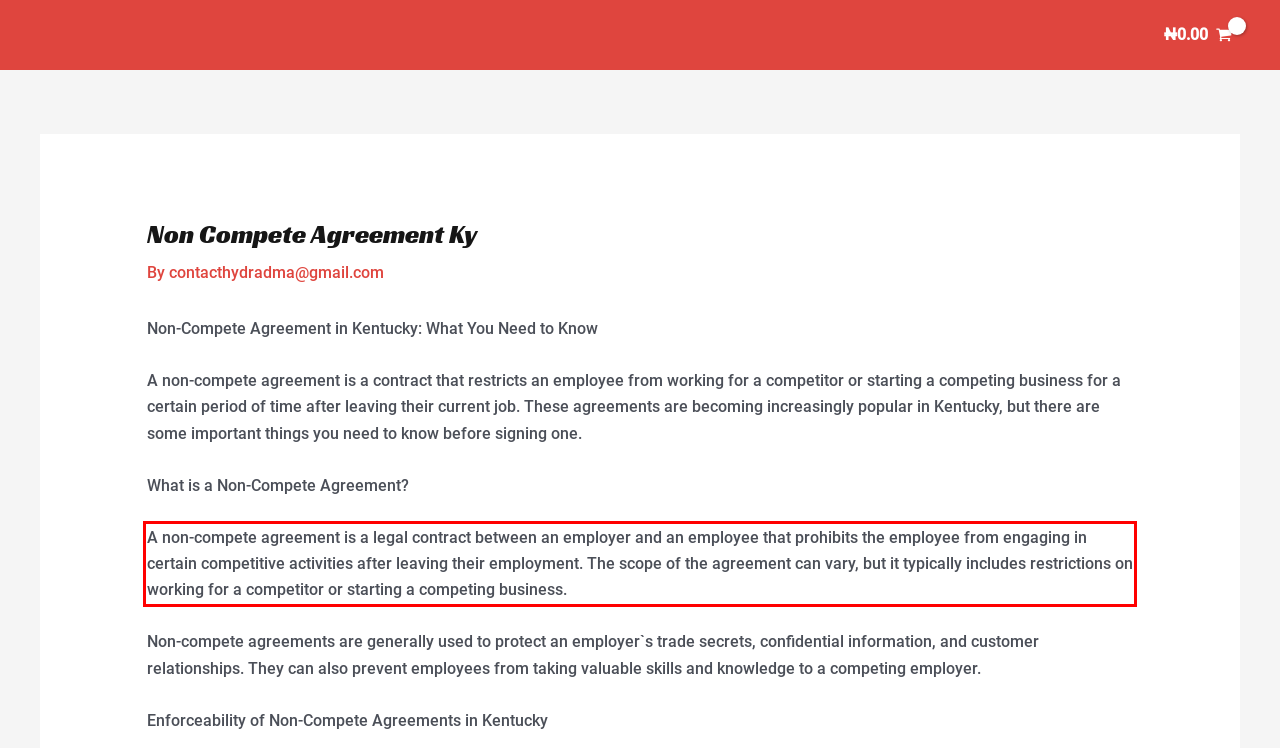Please perform OCR on the UI element surrounded by the red bounding box in the given webpage screenshot and extract its text content.

A non-compete agreement is a legal contract between an employer and an employee that prohibits the employee from engaging in certain competitive activities after leaving their employment. The scope of the agreement can vary, but it typically includes restrictions on working for a competitor or starting a competing business.